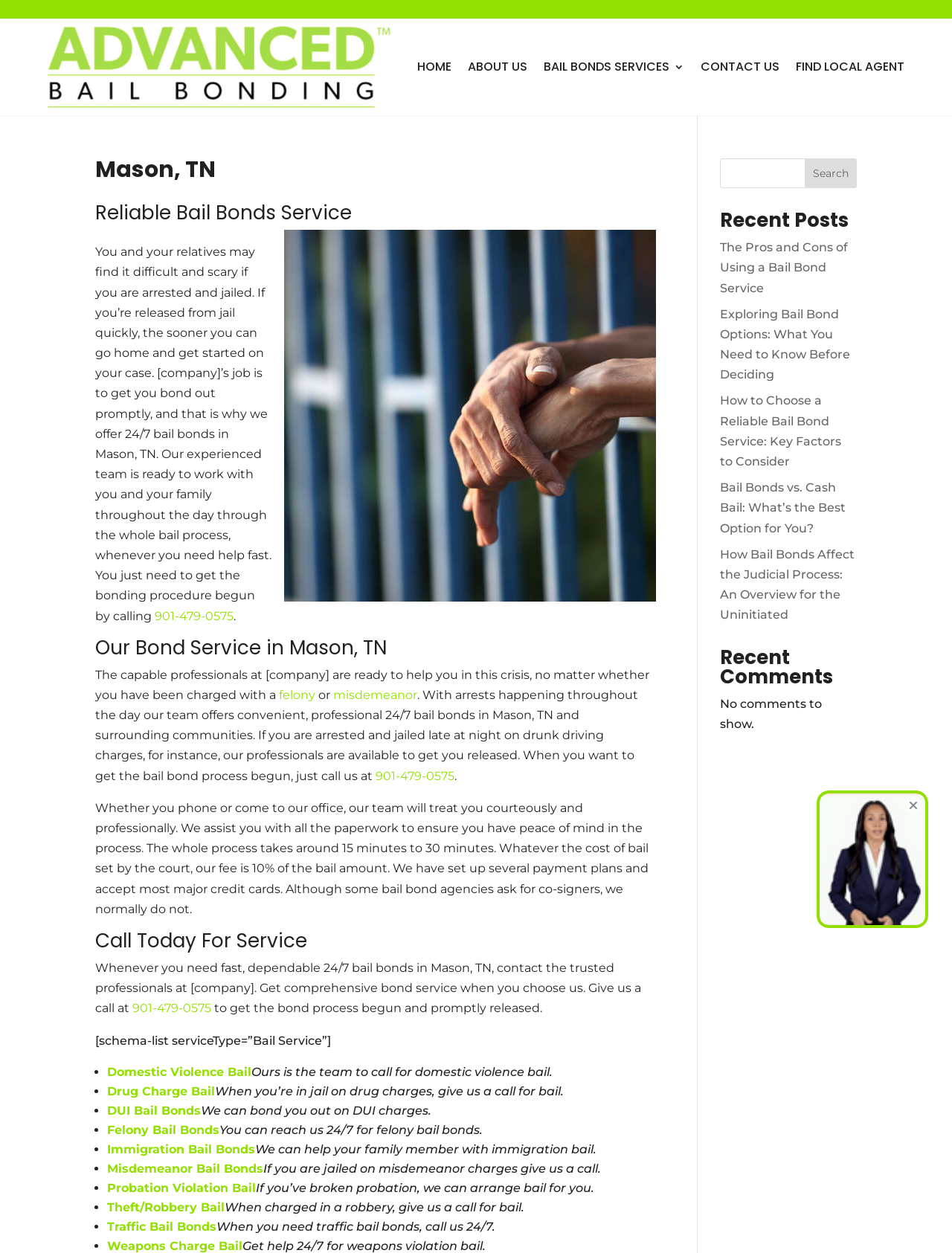Show the bounding box coordinates of the element that should be clicked to complete the task: "Call the phone number 901-479-0575".

[0.162, 0.486, 0.245, 0.497]